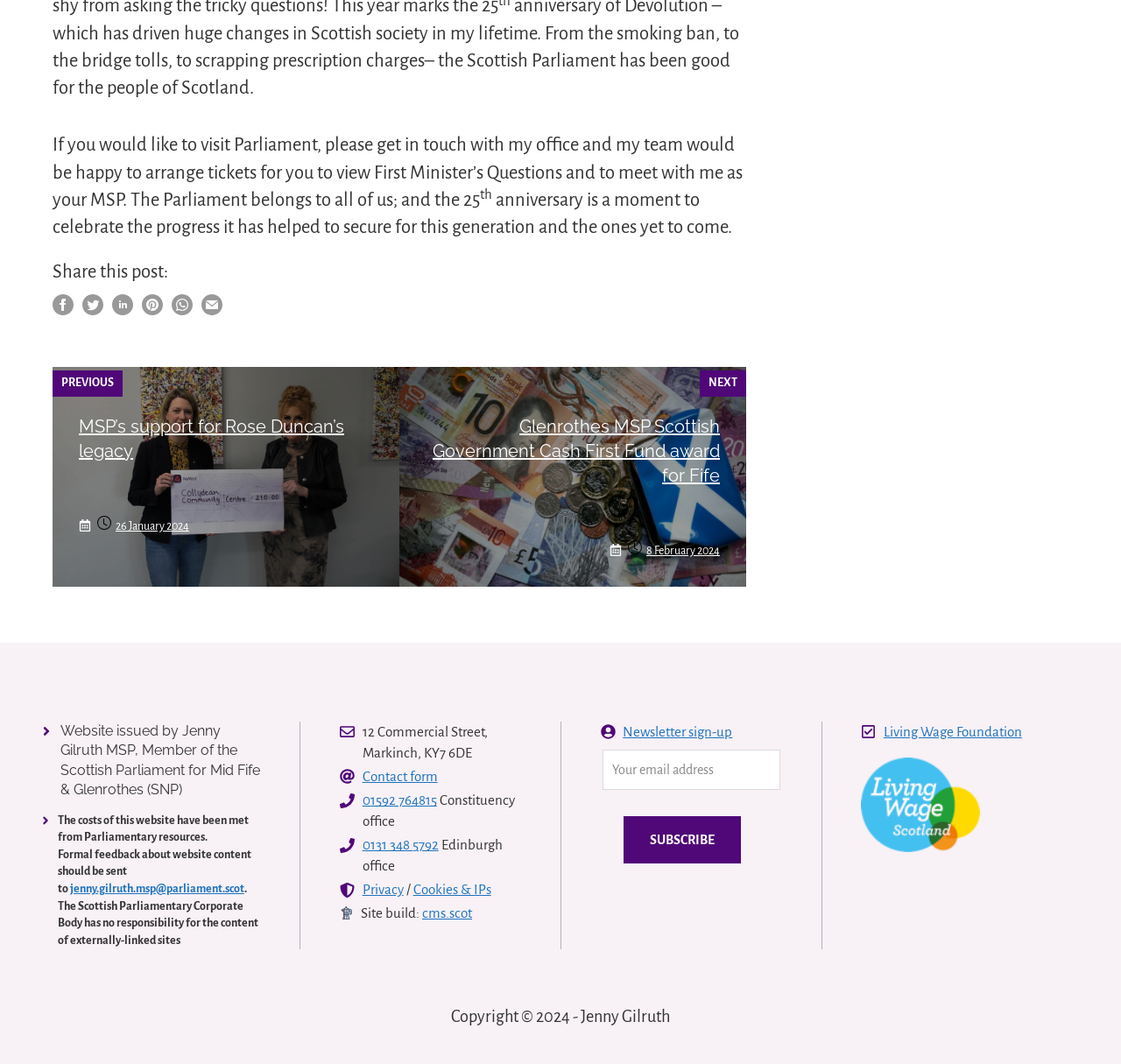Please analyze the image and provide a thorough answer to the question:
What is the date of the 'MSP’s support for Rose Duncan’s legacy' post?

I found the answer by looking at the link element with the text '26 January 2024' which is located near the 'MSP’s support for Rose Duncan’s legacy' heading.